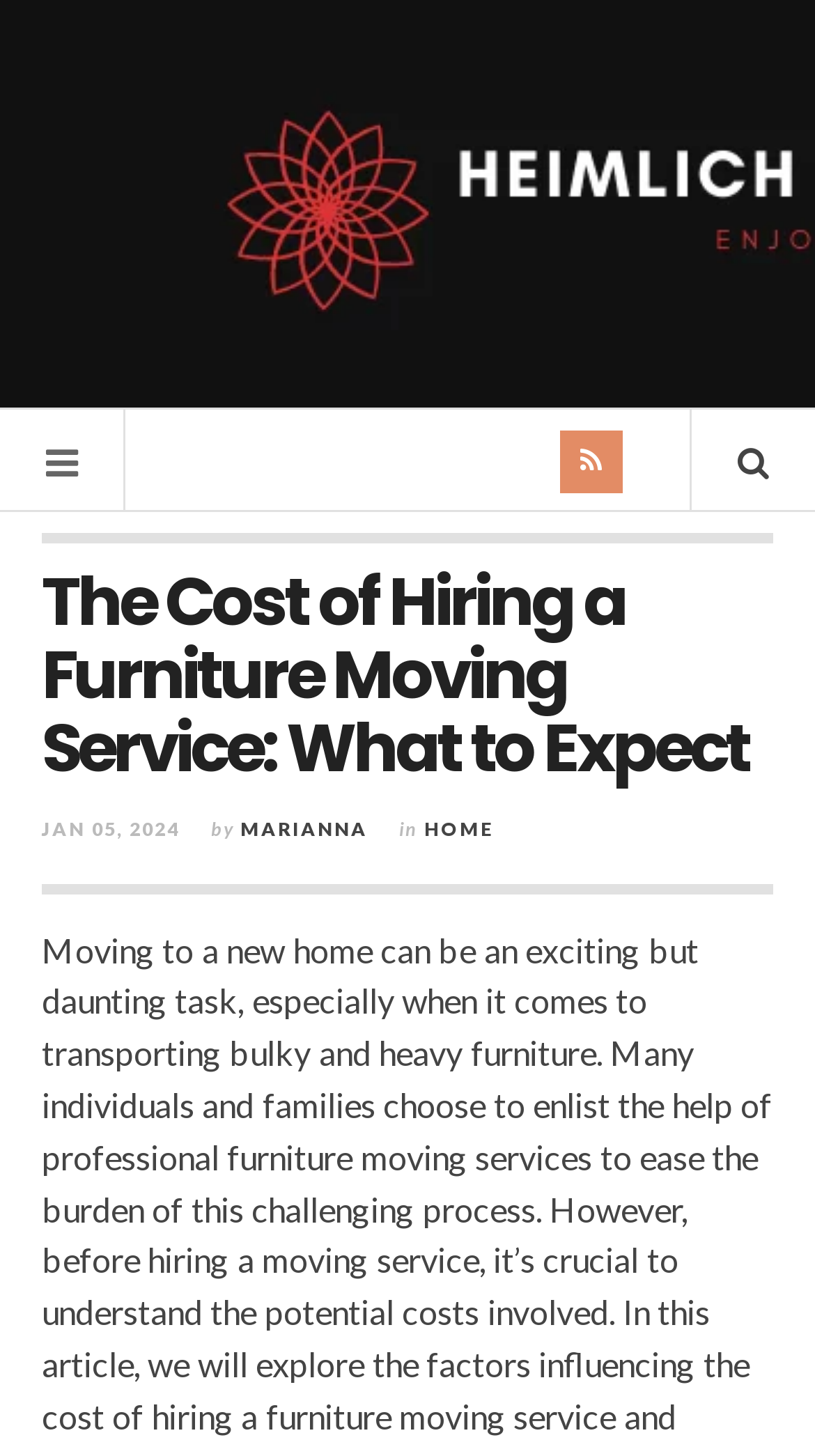How many social media links are there?
Provide a short answer using one word or a brief phrase based on the image.

3